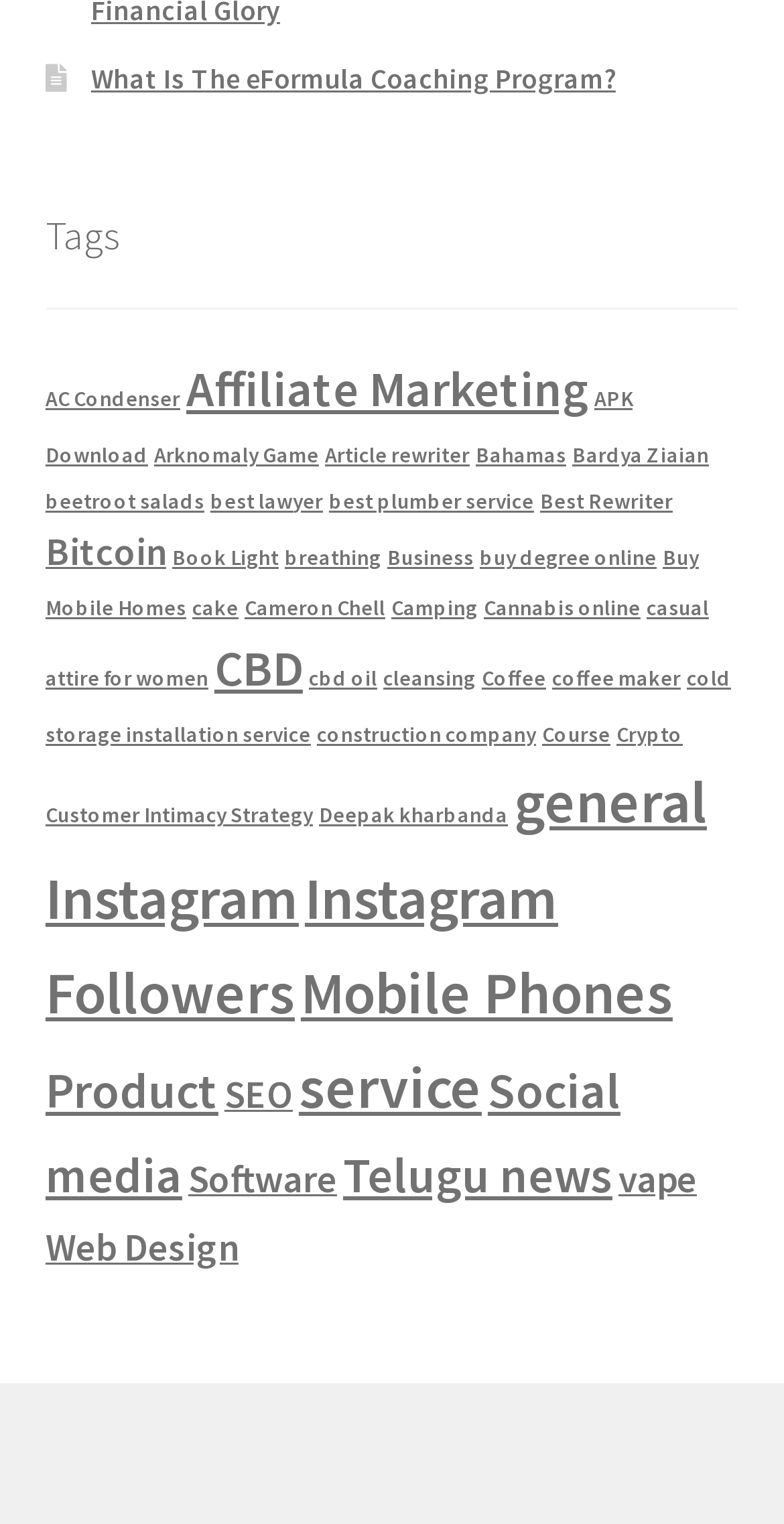Locate the bounding box coordinates of the element to click to perform the following action: 'Explore 'Bitcoin' related topics'. The coordinates should be given as four float values between 0 and 1, in the form of [left, top, right, bottom].

[0.058, 0.346, 0.212, 0.378]